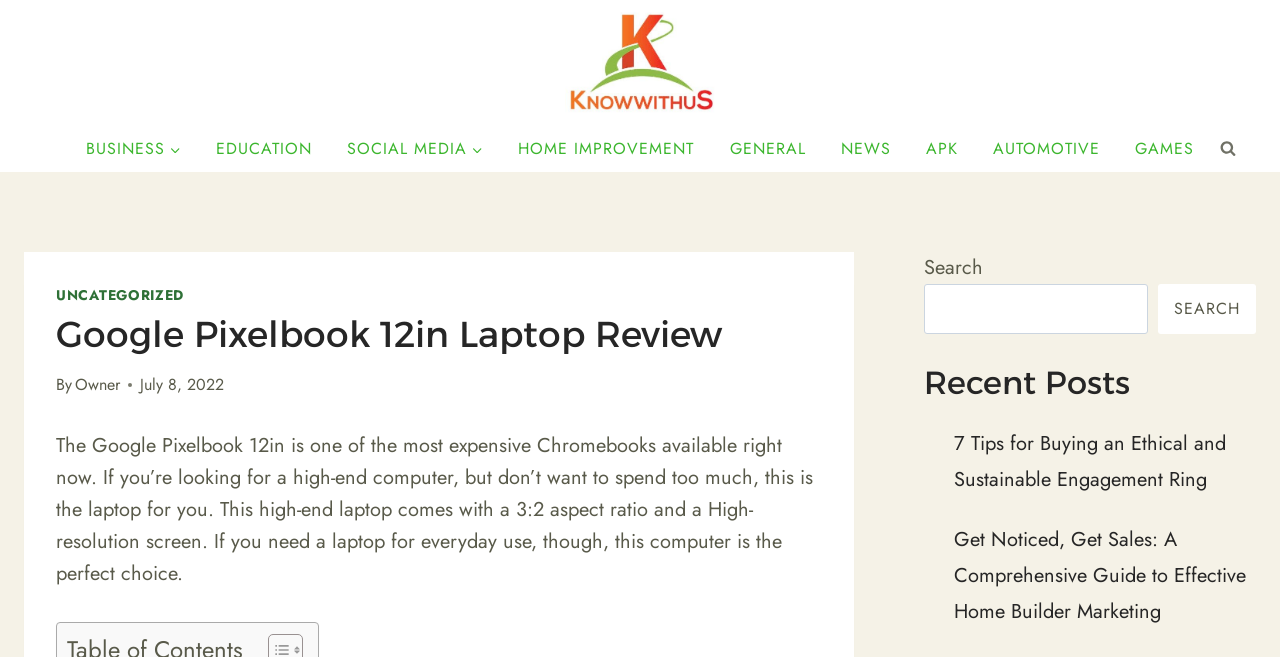What is the aspect ratio of the Google Pixelbook 12in laptop?
Look at the image and answer with only one word or phrase.

3:2